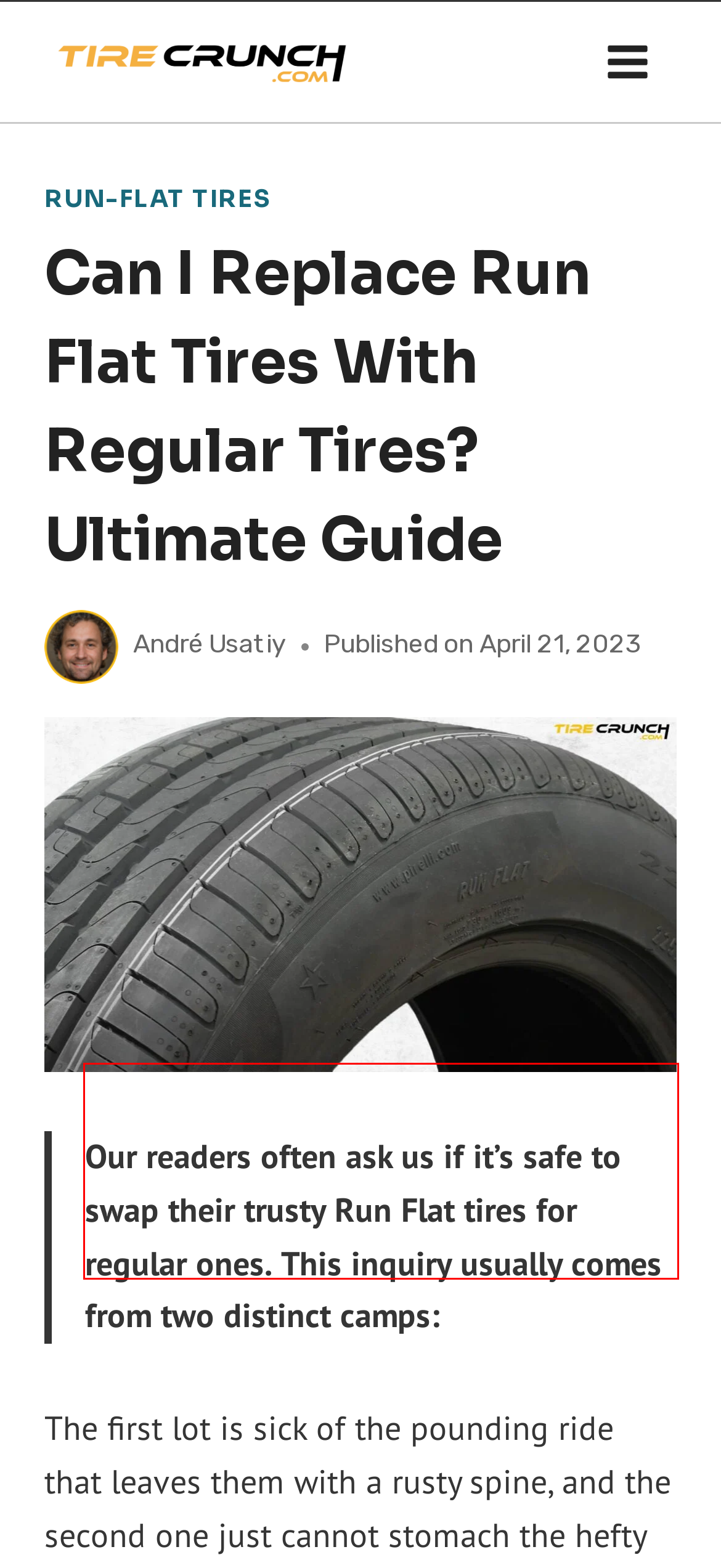Within the provided webpage screenshot, find the red rectangle bounding box and perform OCR to obtain the text content.

Our readers often ask us if it’s safe to swap their trusty Run Flat tires for regular ones. This inquiry usually comes from two distinct camps: